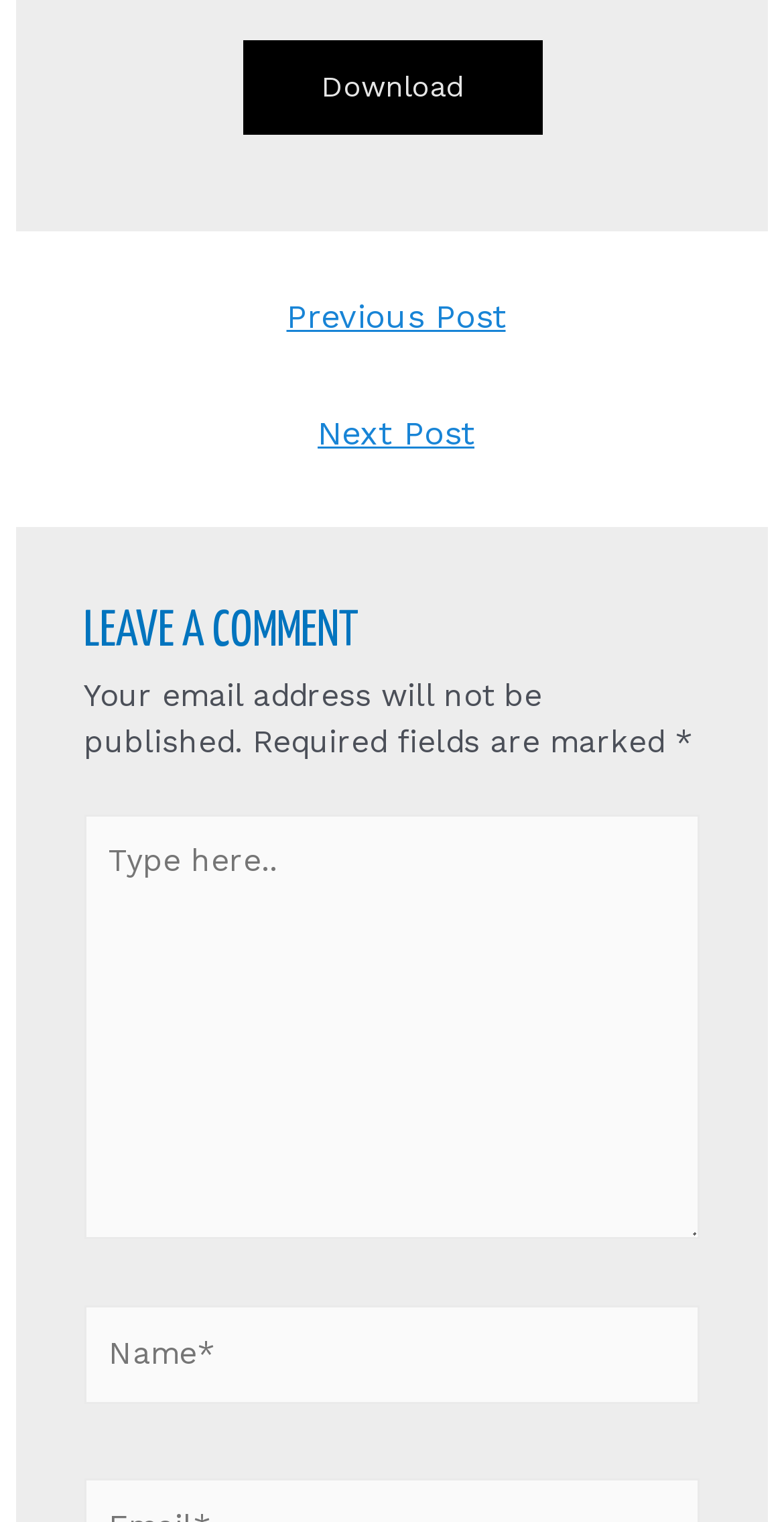How many fields are required to leave a comment?
Examine the image closely and answer the question with as much detail as possible.

There are two fields marked with '*', which are the 'Name' and 'Email' fields, indicating that the user must provide two pieces of information to leave a comment.